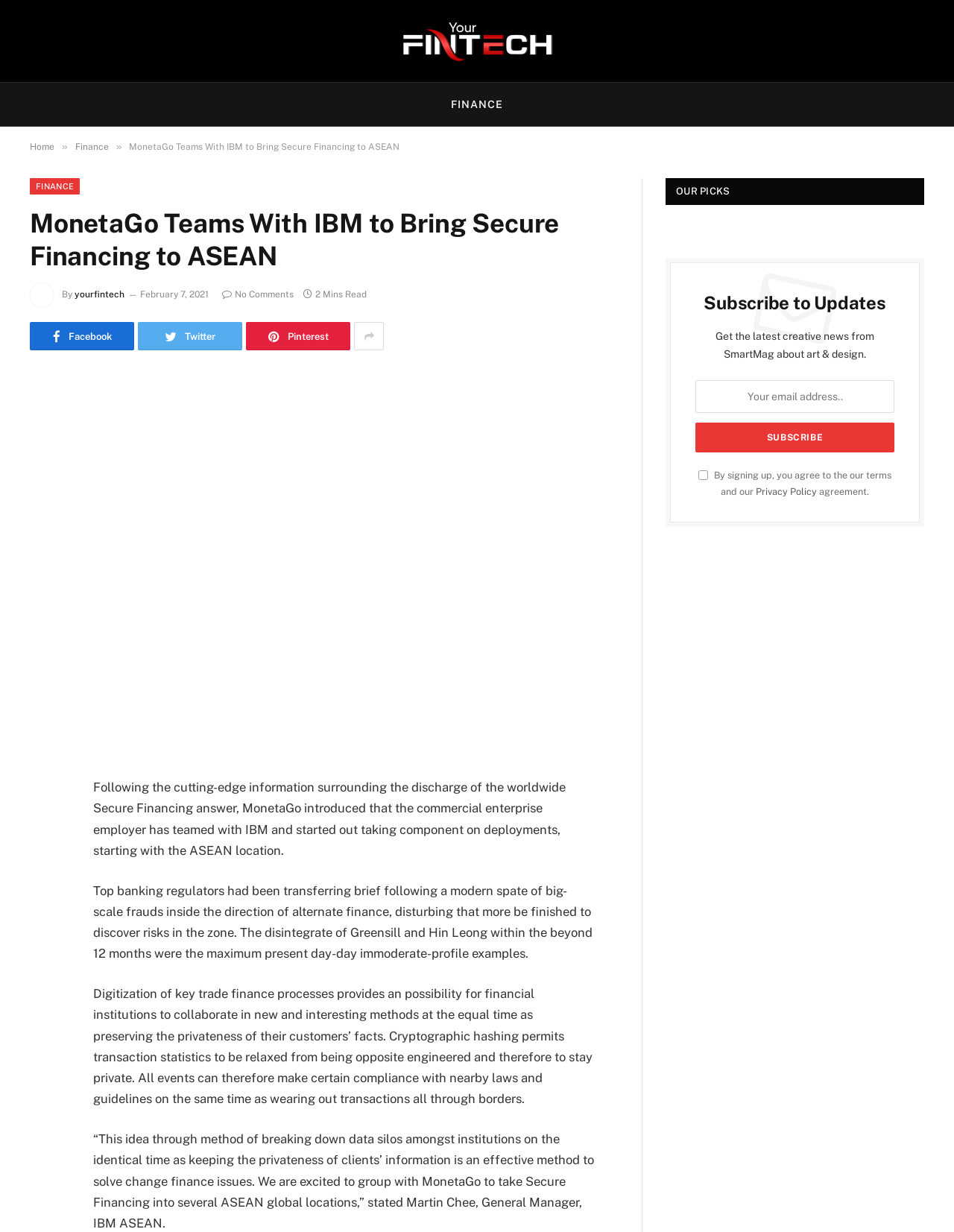Given the element description, predict the bounding box coordinates in the format (top-left x, top-left y, bottom-right x, bottom-right y). Make sure all values are between 0 and 1. Here is the element description: Click Here For A Quote

None